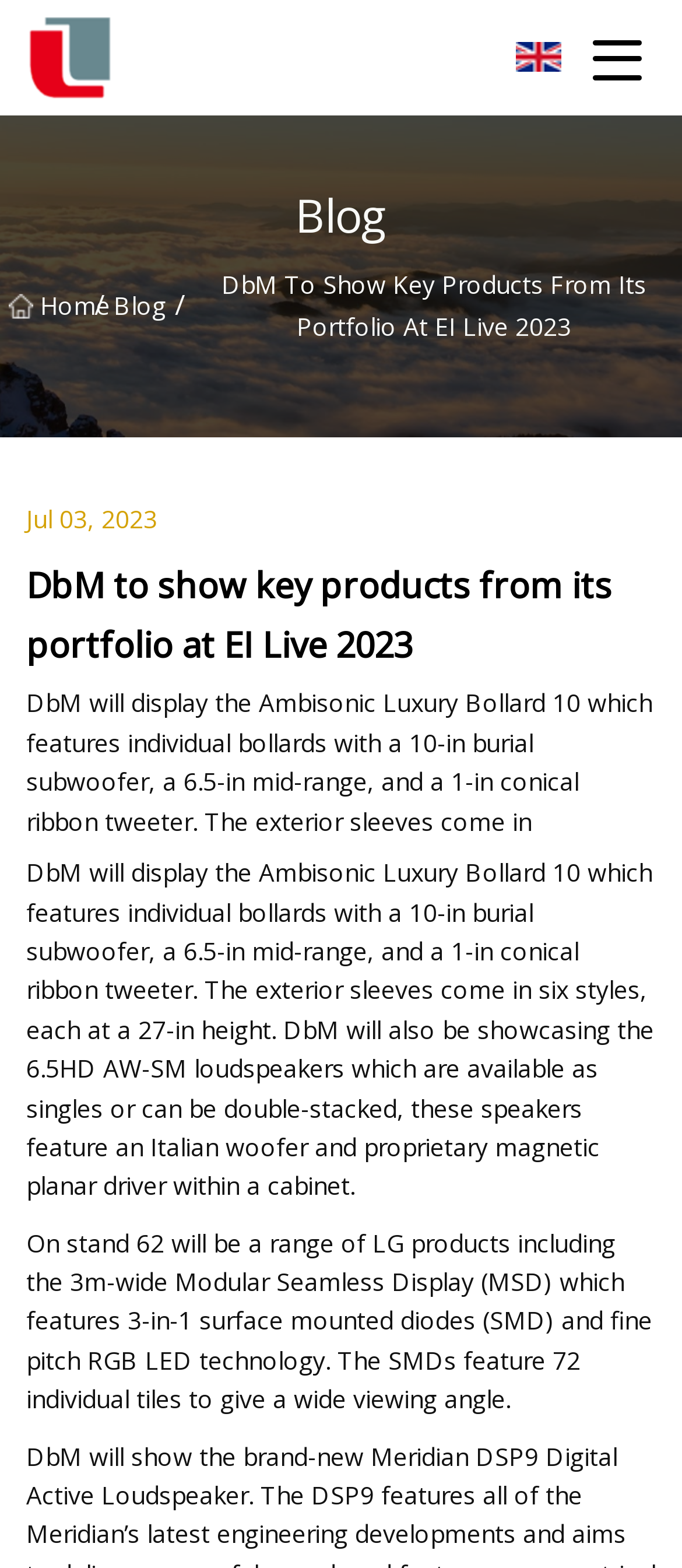What technology is used in the Modular Seamless Display (MSD)?
Refer to the screenshot and deliver a thorough answer to the question presented.

The technology used in the Modular Seamless Display (MSD) can be found in the webpage content, which says 'the 3m-wide Modular Seamless Display (MSD) which features 3-in-1 surface mounted diodes (SMD) and fine pitch RGB LED technology'.